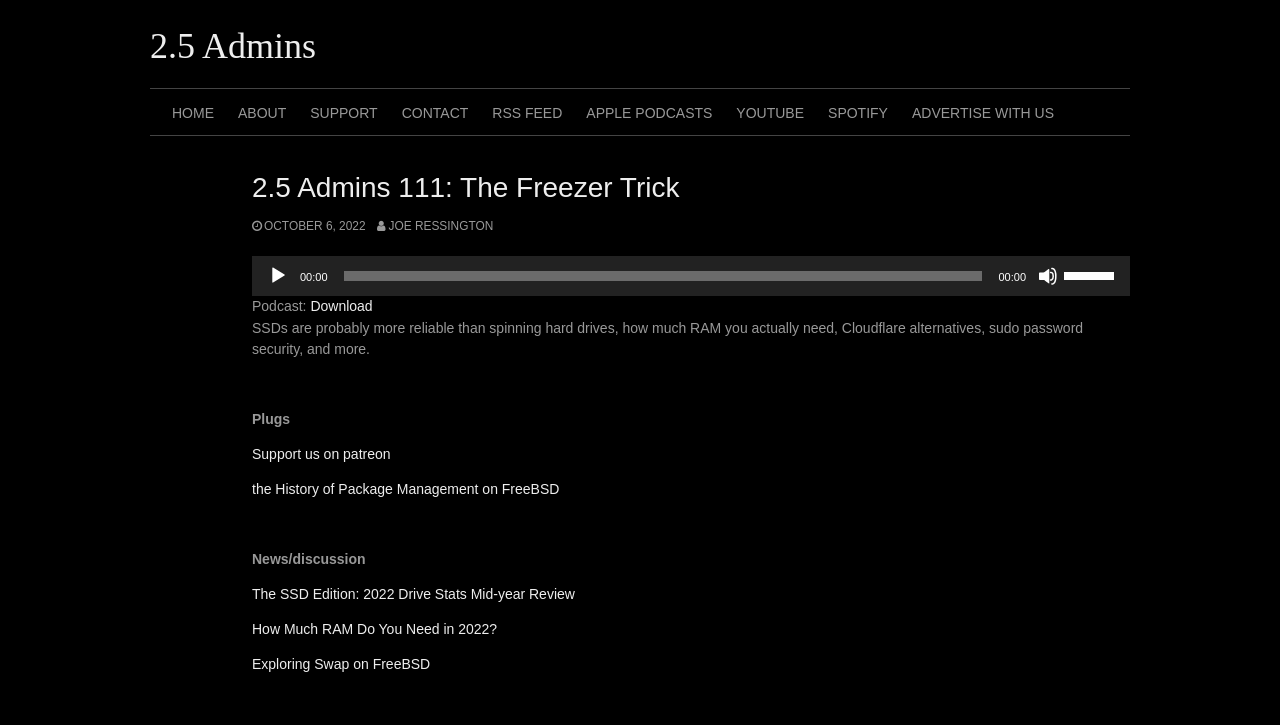How many buttons are there in the audio player?
Using the image as a reference, deliver a detailed and thorough answer to the question.

The audio player contains two buttons, one labeled as 'Play' and the other labeled as 'Mute', which are used to control the playback and volume of the audio.